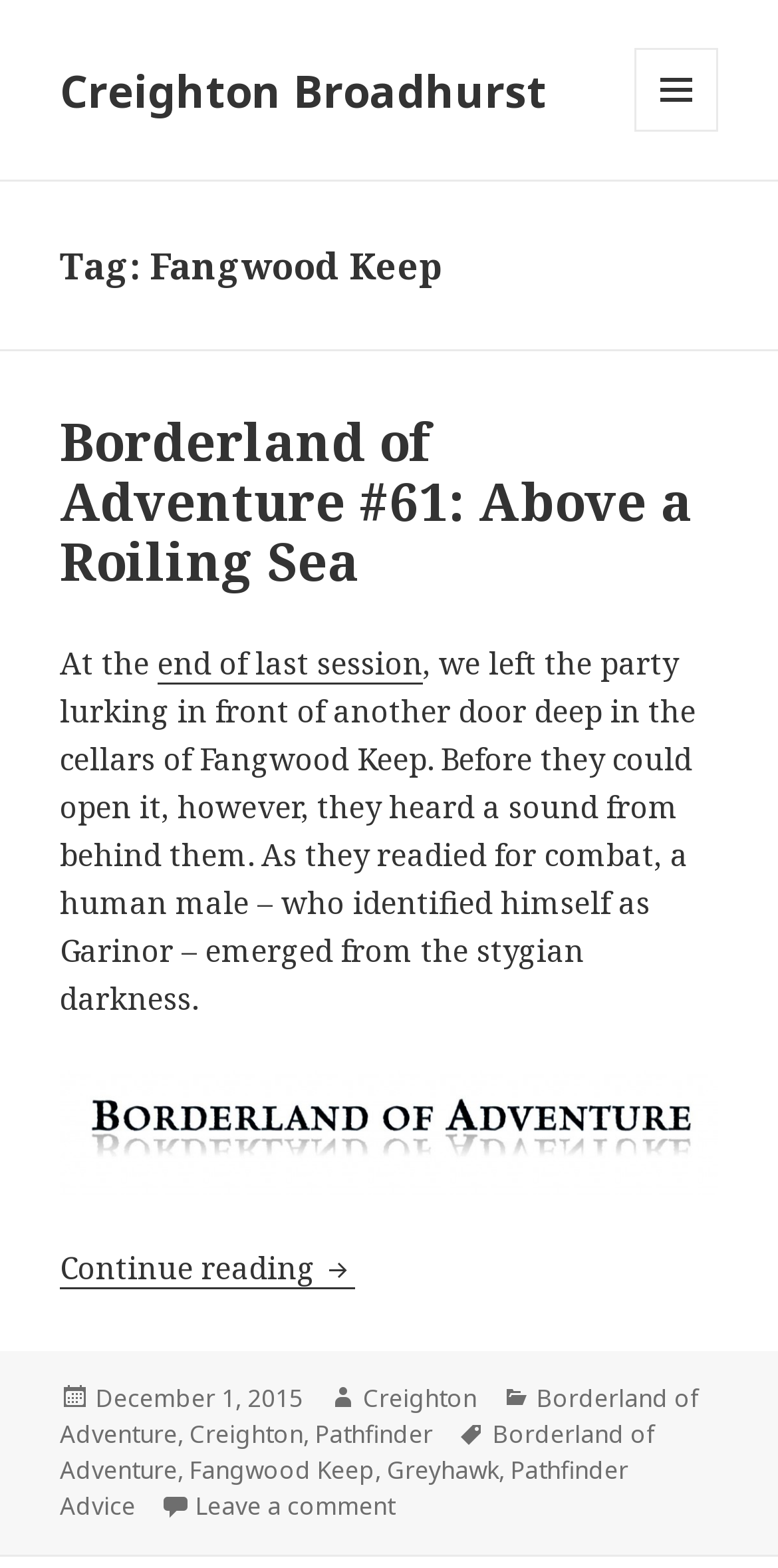Utilize the details in the image to thoroughly answer the following question: What is the title of the article?

I determined the title of the article by looking at the heading element with the text 'Borderland of Adventure #61: Above a Roiling Sea' which is a child of the article element.